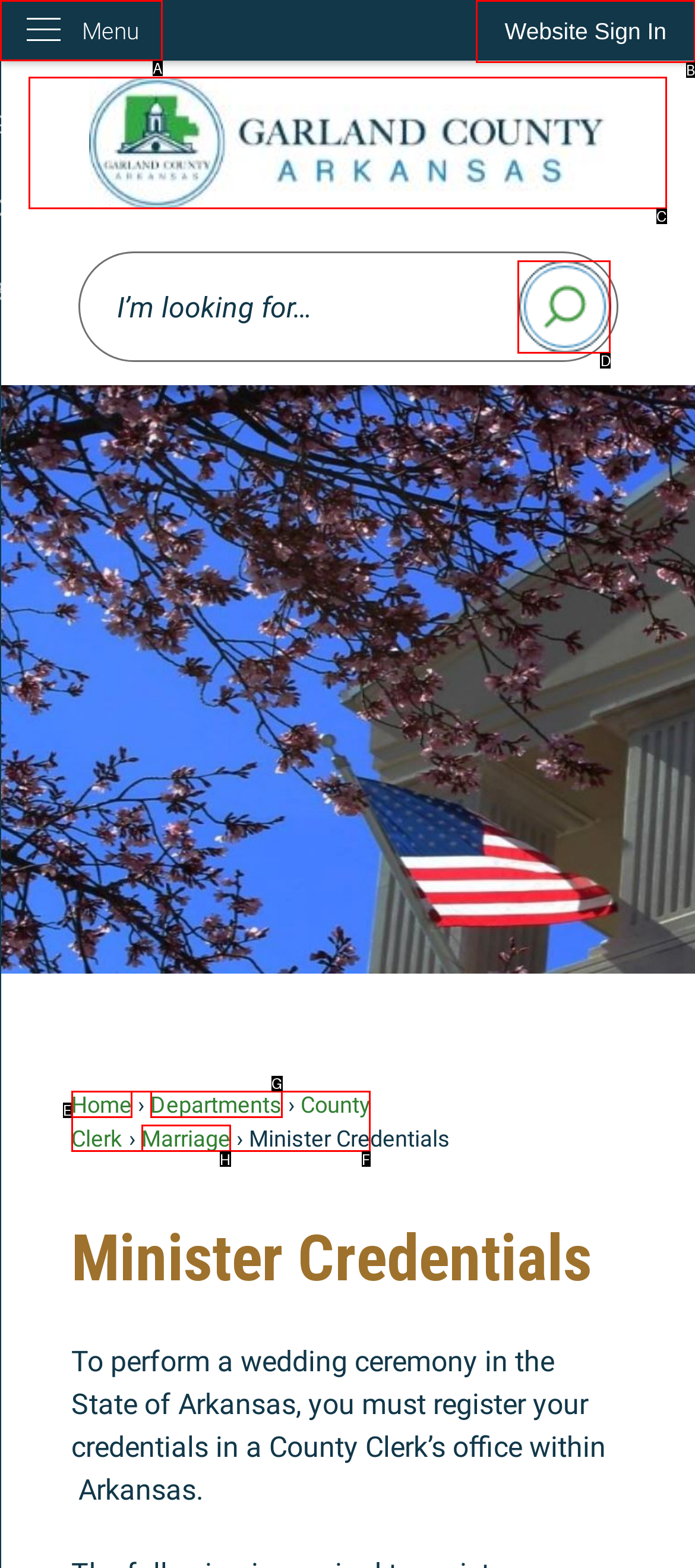Identify the option that corresponds to the given description: parent_node: Search. Reply with the letter of the chosen option directly.

D